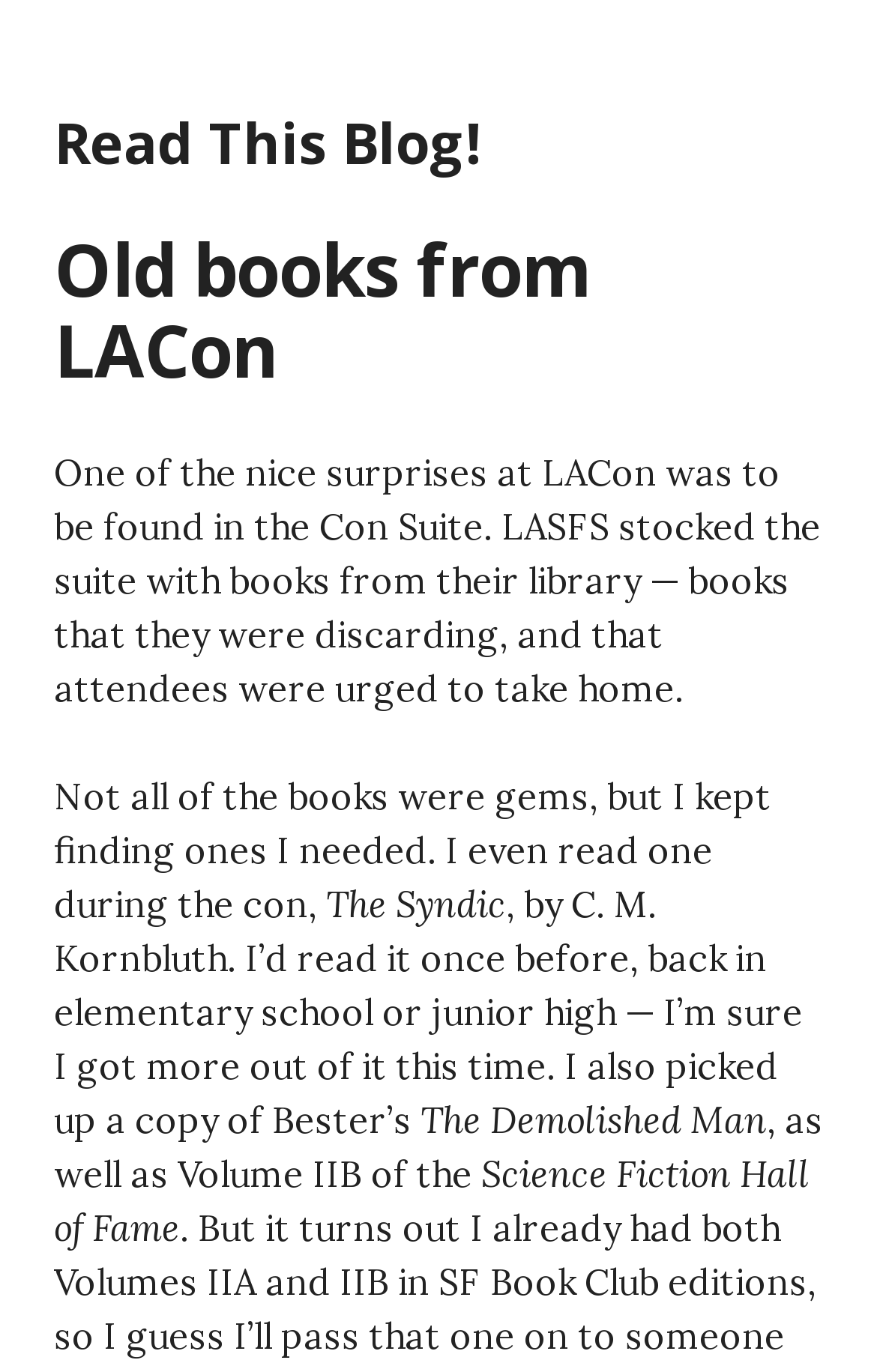What is the title of the book mentioned after 'The Syndic'?
Based on the visual content, answer with a single word or a brief phrase.

The Demolished Man